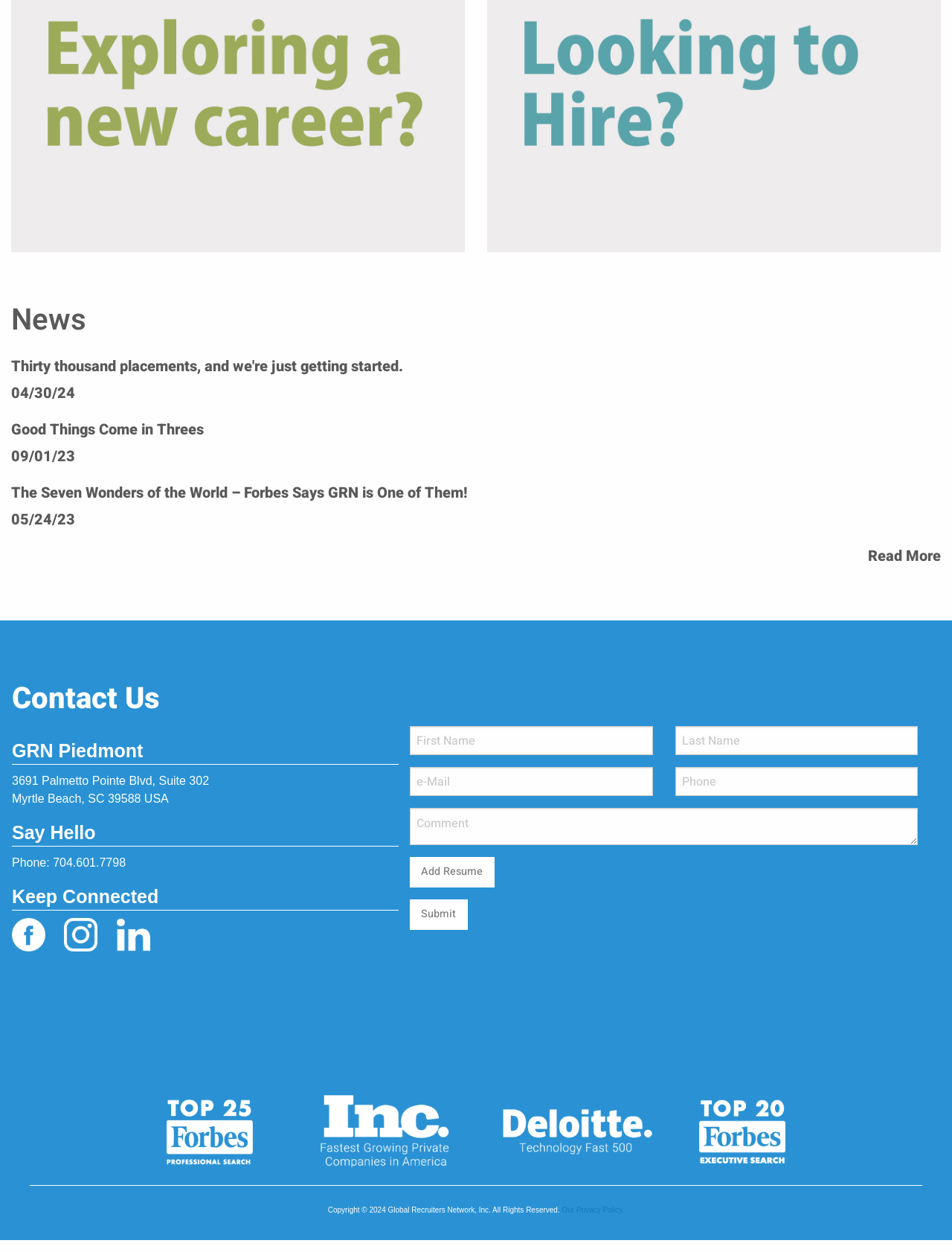What is the address of the company?
We need a detailed and exhaustive answer to the question. Please elaborate.

The address of the company can be found in the StaticText elements, which are located at the top of the webpage, indicating that the address is 3691 Palmetto Pointe Blvd, Suite 302, Myrtle Beach, SC 39588 USA.